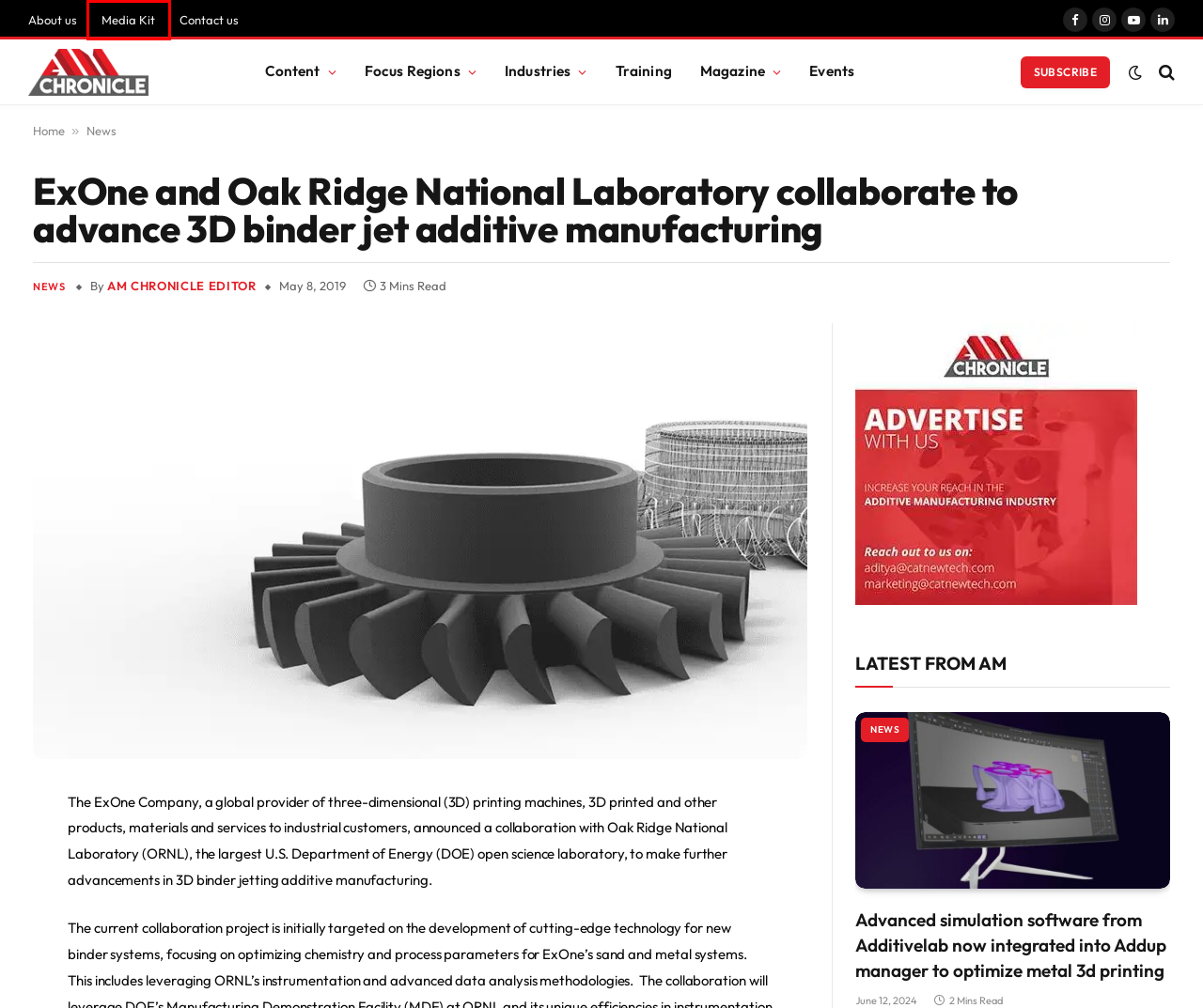You have received a screenshot of a webpage with a red bounding box indicating a UI element. Please determine the most fitting webpage description that matches the new webpage after clicking on the indicated element. The choices are:
A. Media Kit - AM Chronicle
B. AM Chronicle
C. Additive Manufacturing Magazine - AM Chronicle
D. About Us - AM Chronicle
E. Global Additive Manufacturing & 3D Printing Industry Insights Hub
F. Contact Us - AM Chronicle
G. Events - AM Chronicle
H. AM Chronicle Editor - AM Chronicle

A